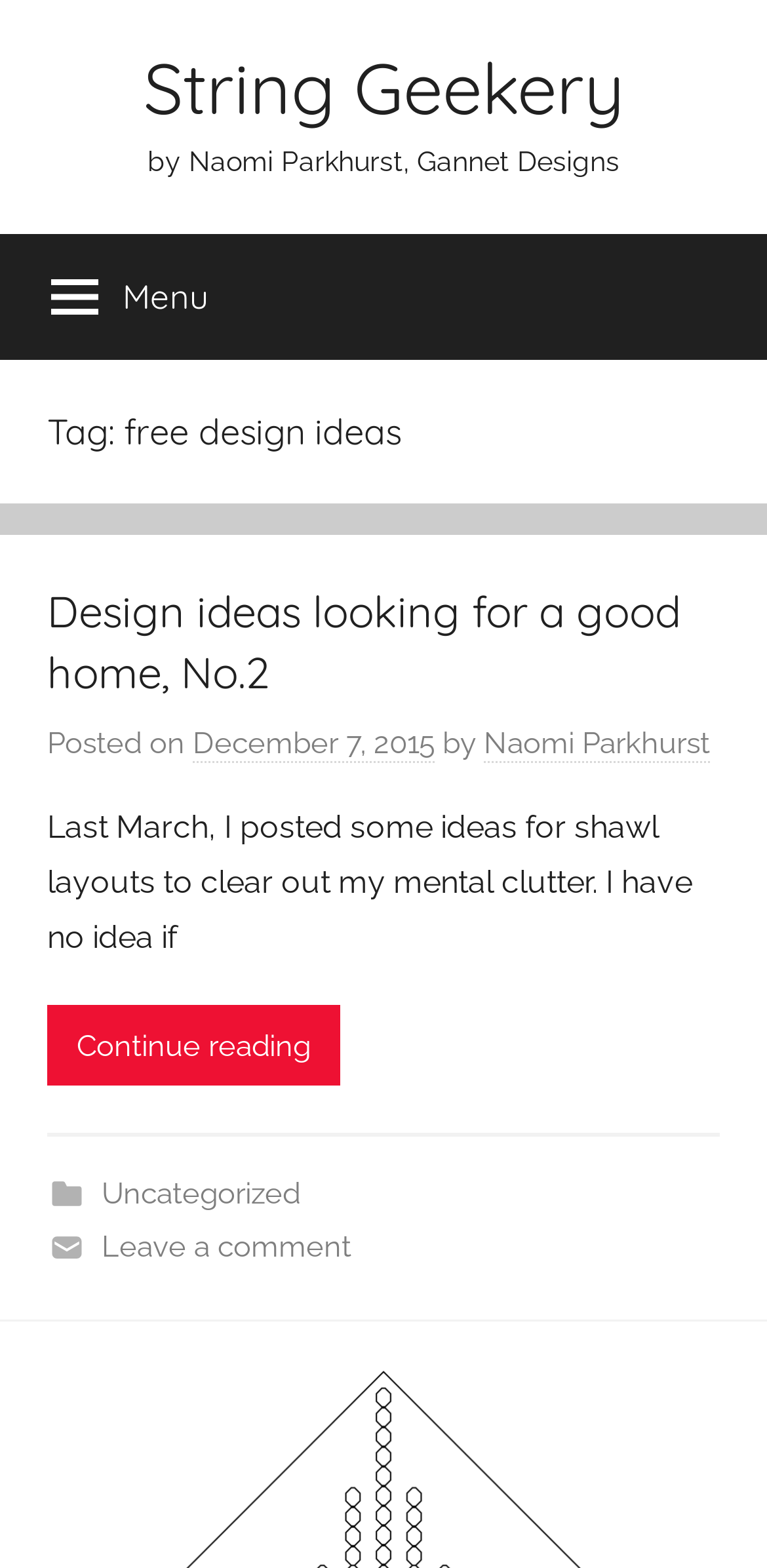What is the name of the author?
Answer the question with a detailed and thorough explanation.

I found the author's name by looking at the text 'by Naomi Parkhurst, Gannet Designs' which is located below the title 'String Geekery'.